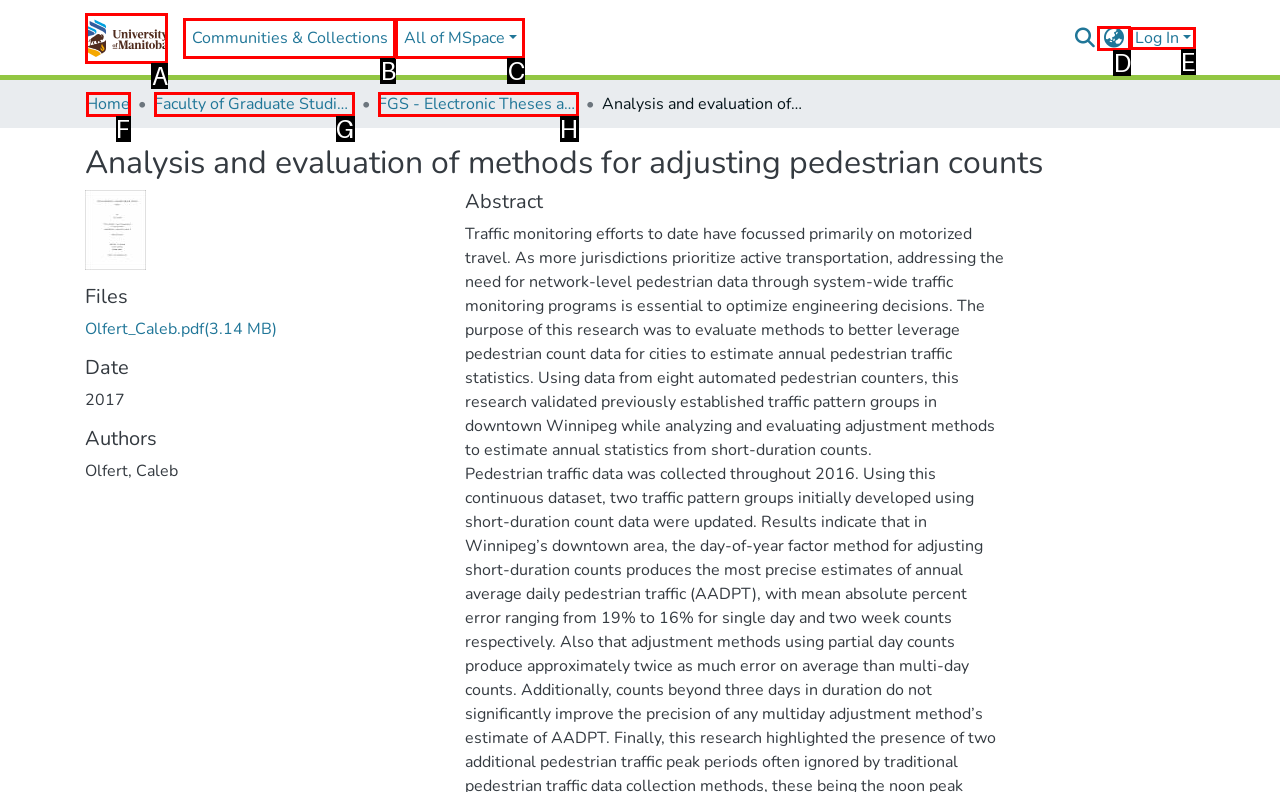Identify the letter of the UI element that fits the description: aria-label="Language switch" title="Language switch"
Respond with the letter of the option directly.

D